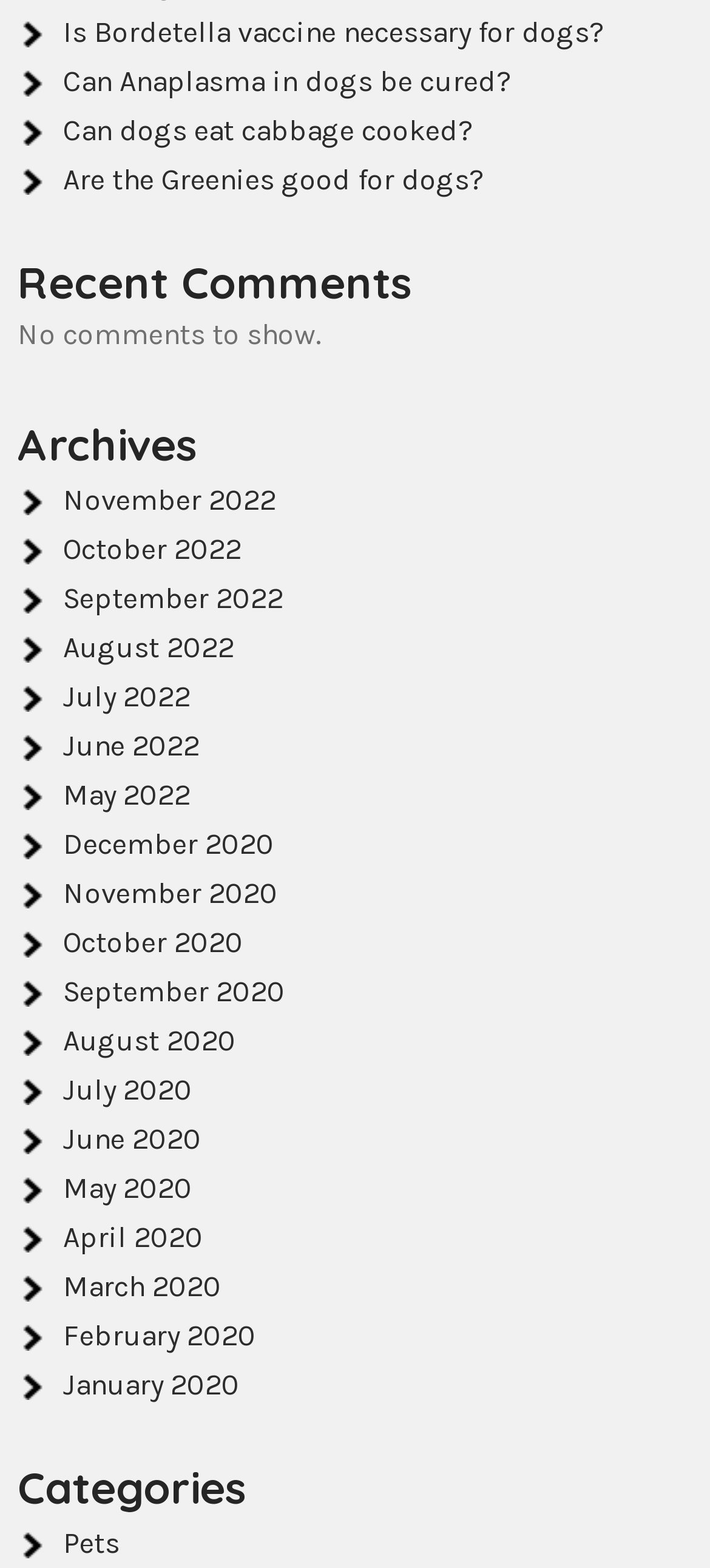Extract the bounding box coordinates of the UI element described by: "Become a member". The coordinates should include four float numbers ranging from 0 to 1, e.g., [left, top, right, bottom].

None